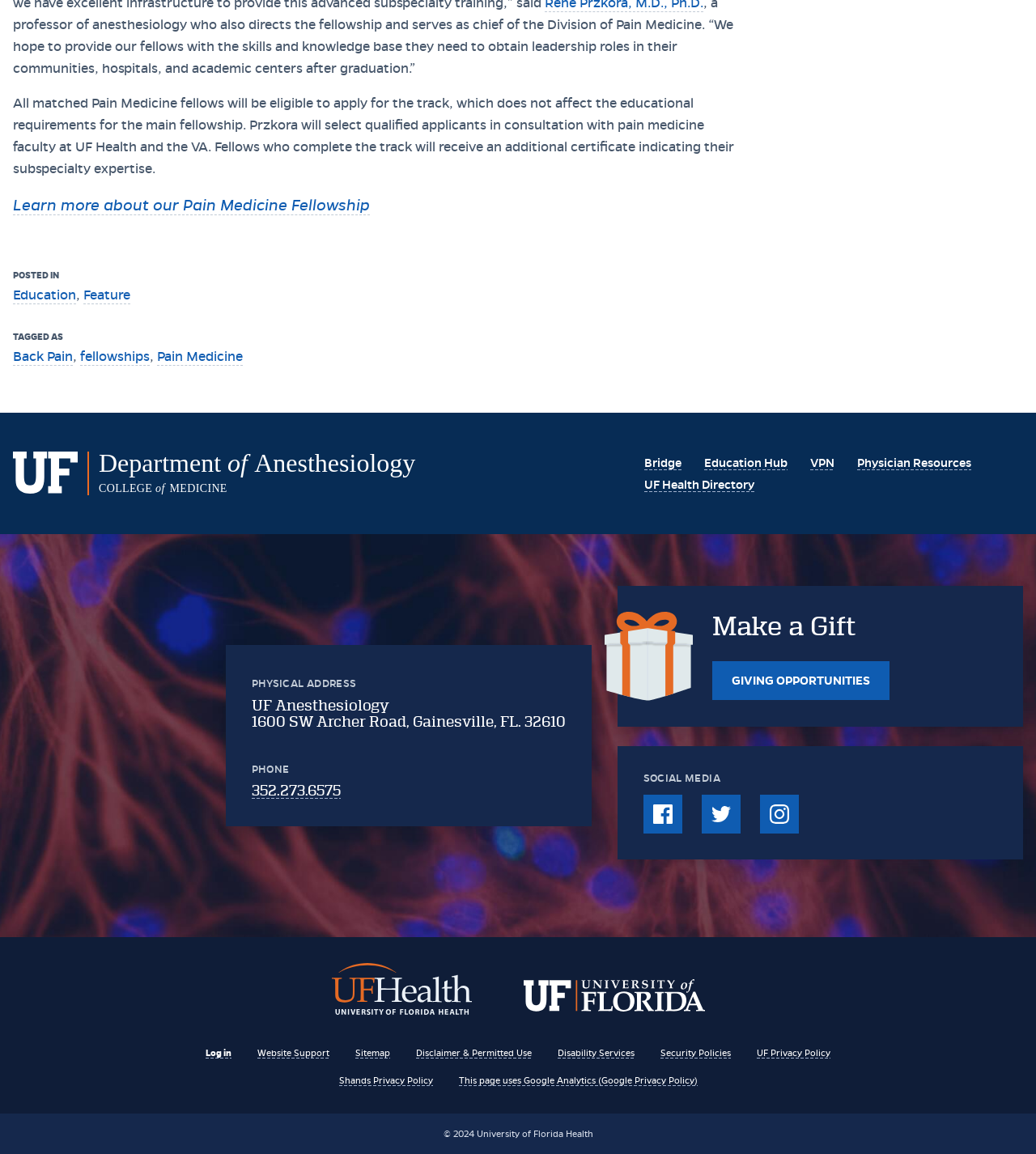Answer the following query with a single word or phrase:
What is the department mentioned on the webpage?

Department of Anesthesiology